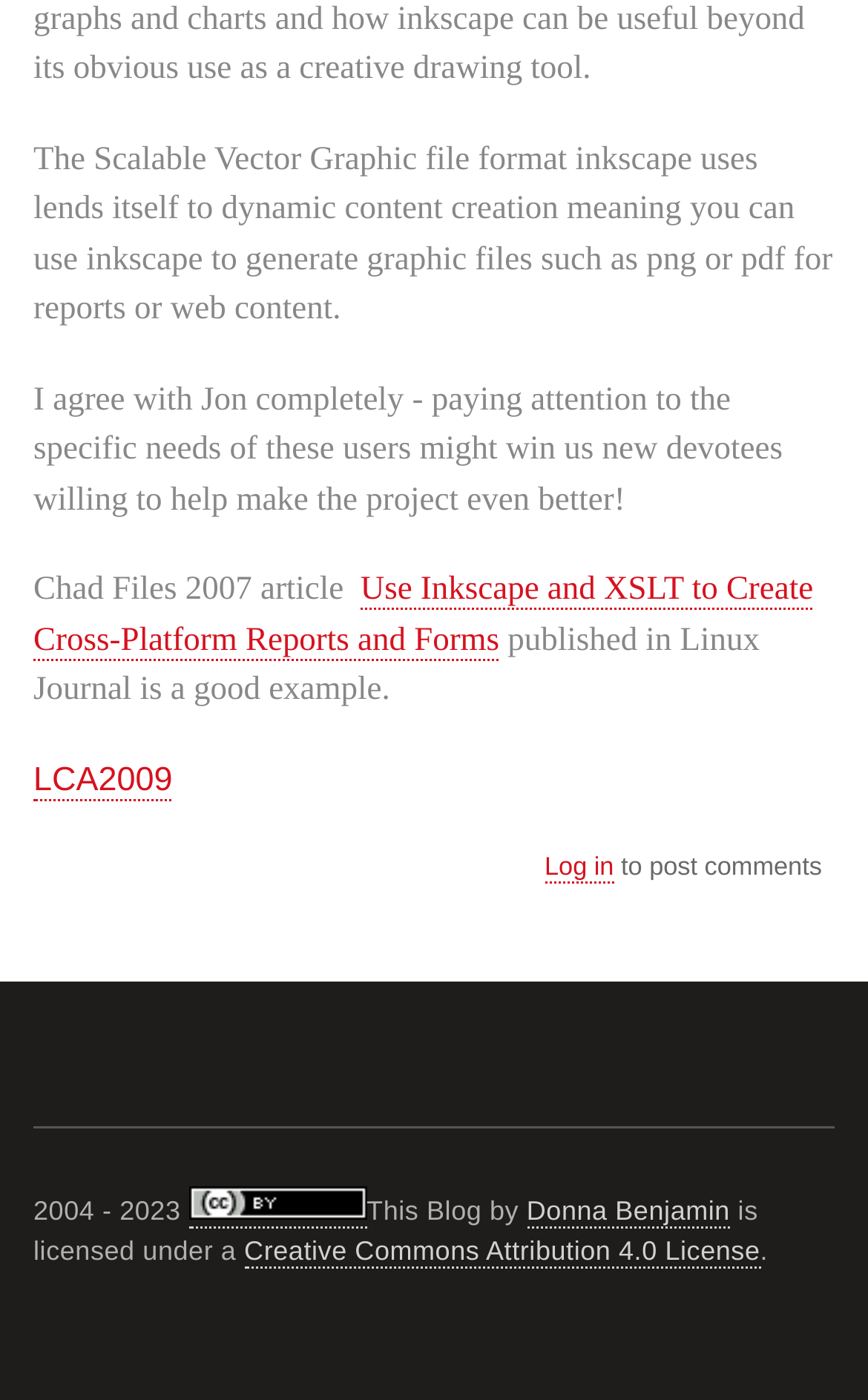Identify the bounding box for the UI element described as: "Creative Commons Attribution 4.0 License". The coordinates should be four float numbers between 0 and 1, i.e., [left, top, right, bottom].

[0.281, 0.883, 0.876, 0.907]